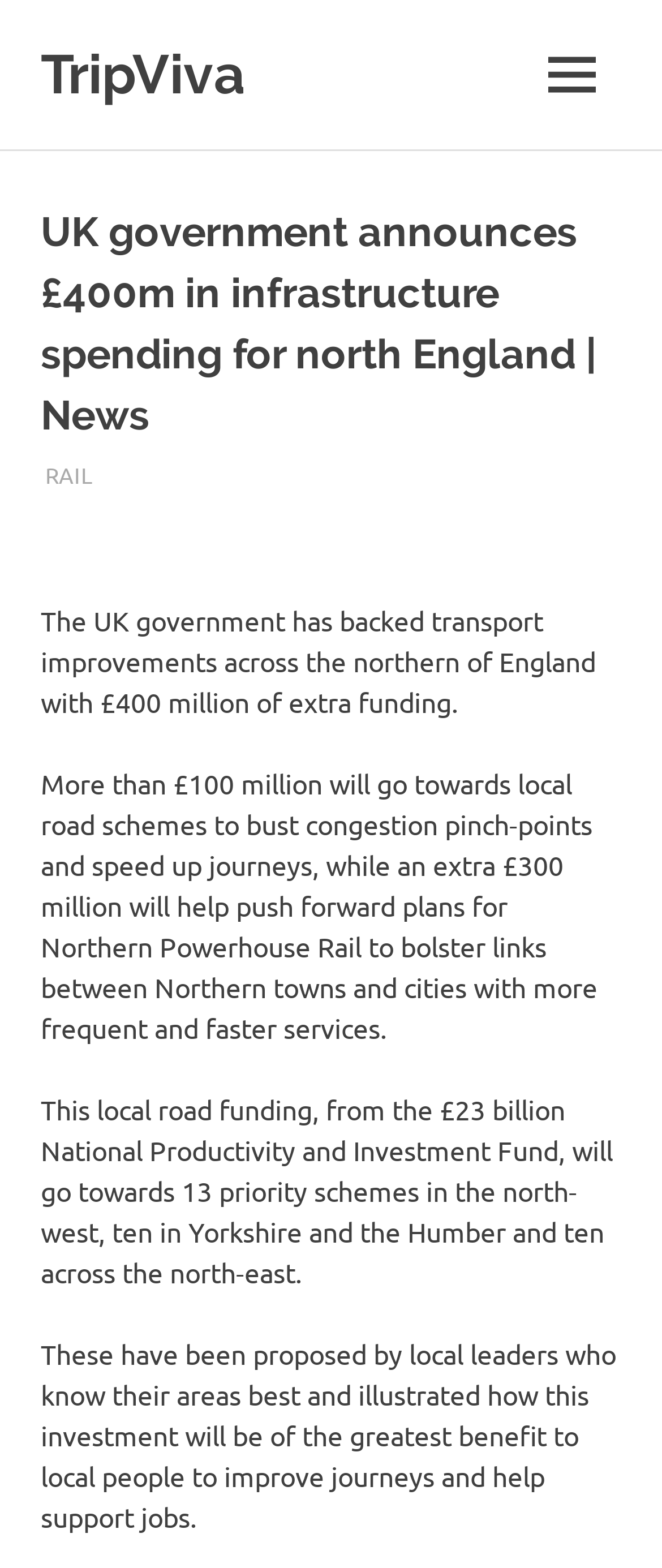Analyze the image and give a detailed response to the question:
What is the purpose of the £300 million funding?

The webpage states that 'an extra £300 million will help push forward plans for Northern Powerhouse Rail to bolster links between Northern towns and cities with more frequent and faster services'.